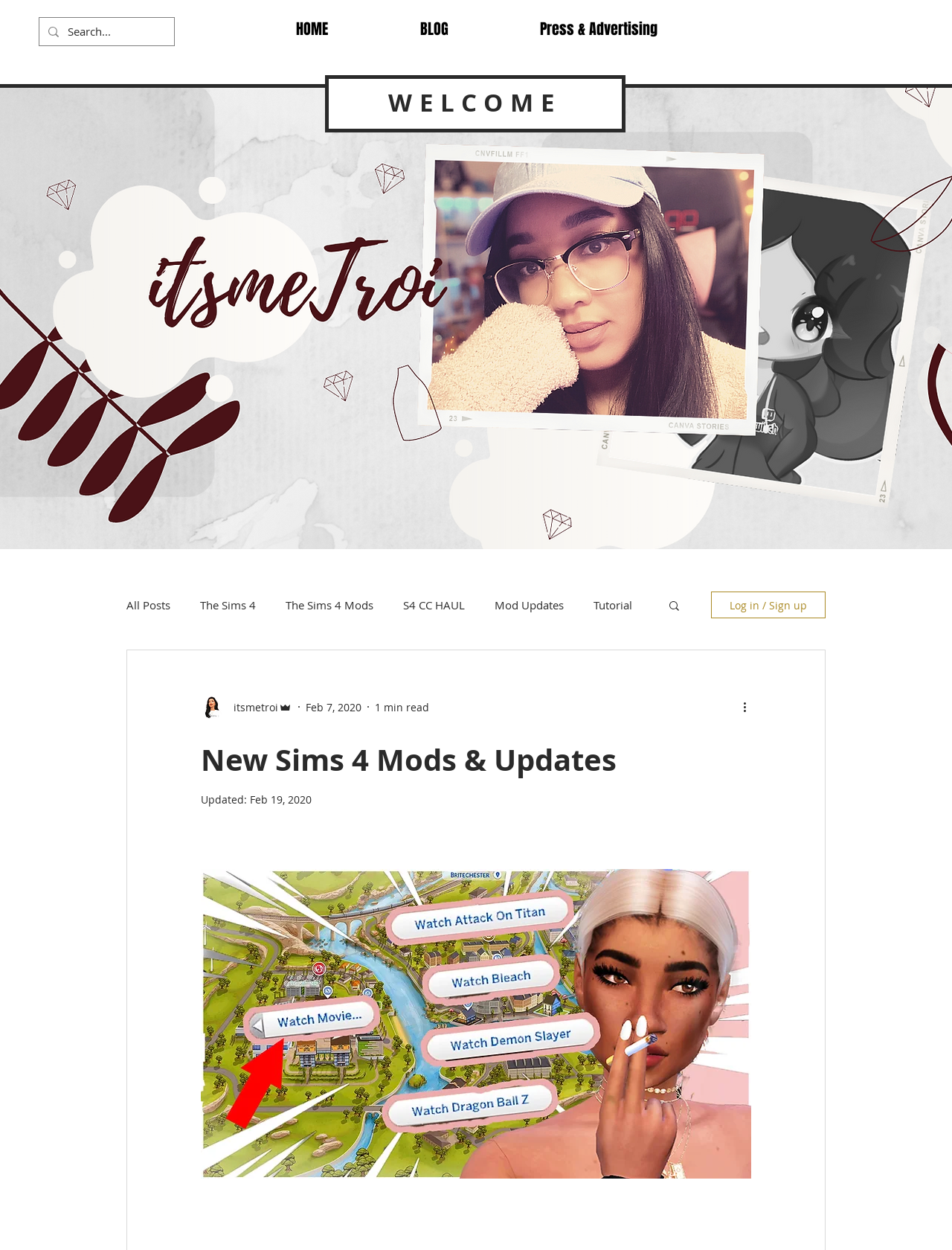Describe all the key features and sections of the webpage thoroughly.

This webpage is about Sims 4 mods and updates, specifically for December 2019. At the top left, there is a search bar with a magnifying glass icon, allowing users to search for specific content. Next to the search bar, there is a navigation menu with links to the home page, blog, and press & advertising sections.

Below the navigation menu, there is a prominent link to the "WELCOME" page. On the left side of the page, there is a blog navigation menu with links to various categories, including "All Posts", "The Sims 4", "The Sims 4 Mods", and more.

In the main content area, there is a heading that reads "New Sims 4 Mods & Updates" followed by a subheading that indicates the post was updated on February 19, 2020. Below the heading, there is a block of text, but the content is not specified.

On the right side of the page, there is a section with the writer's picture, name, and role as an admin. Below this section, there is a button to log in or sign up. At the bottom right, there is a "More actions" button with an icon.

Throughout the page, there are several images, including icons for search, navigation, and buttons. The overall layout is organized, with clear headings and concise text.